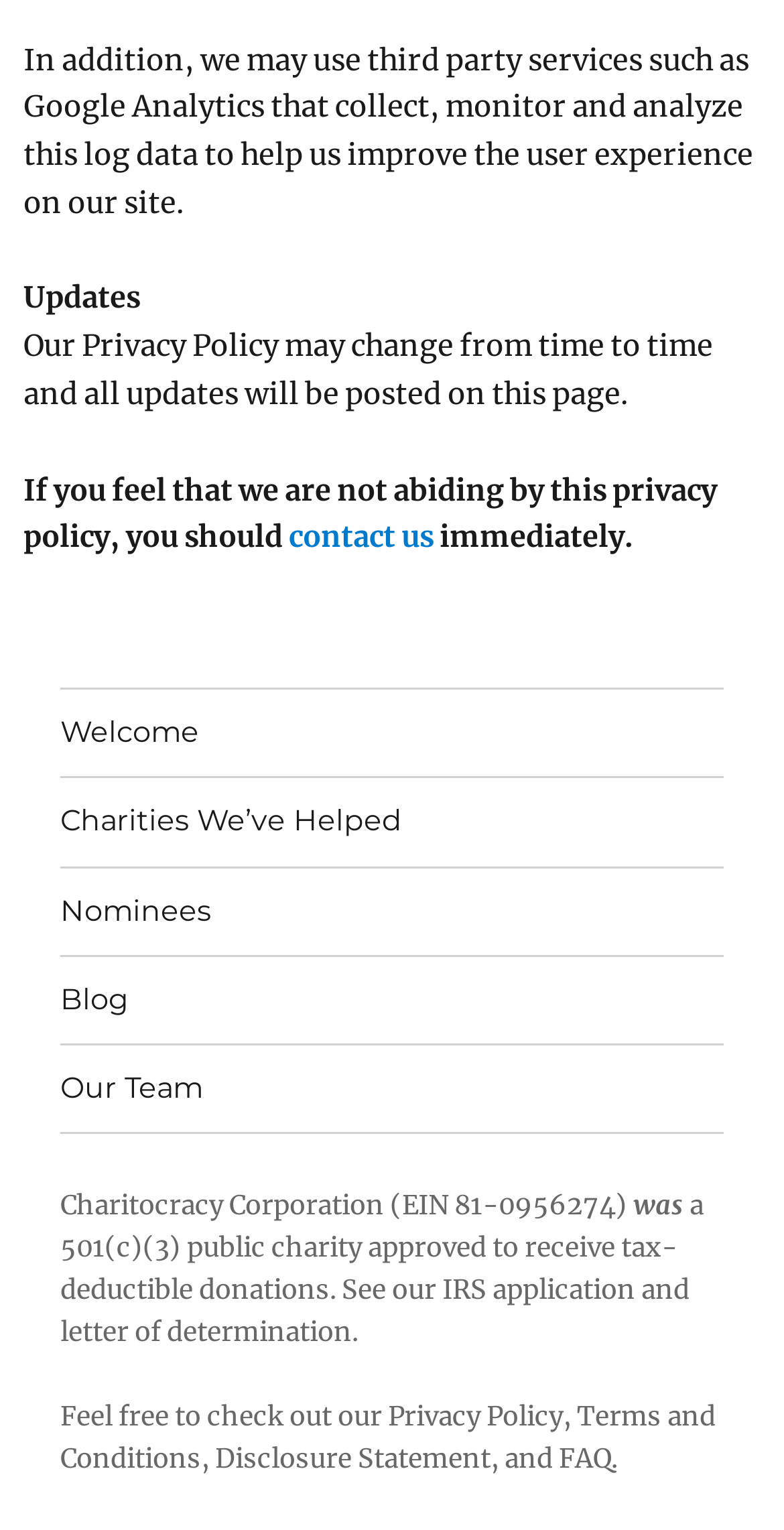What type of charity is Charitocracy Corporation?
Please provide a comprehensive and detailed answer to the question.

The text explicitly states that Charitocracy Corporation is a 501(c)(3) public charity approved to receive tax-deductible donations.